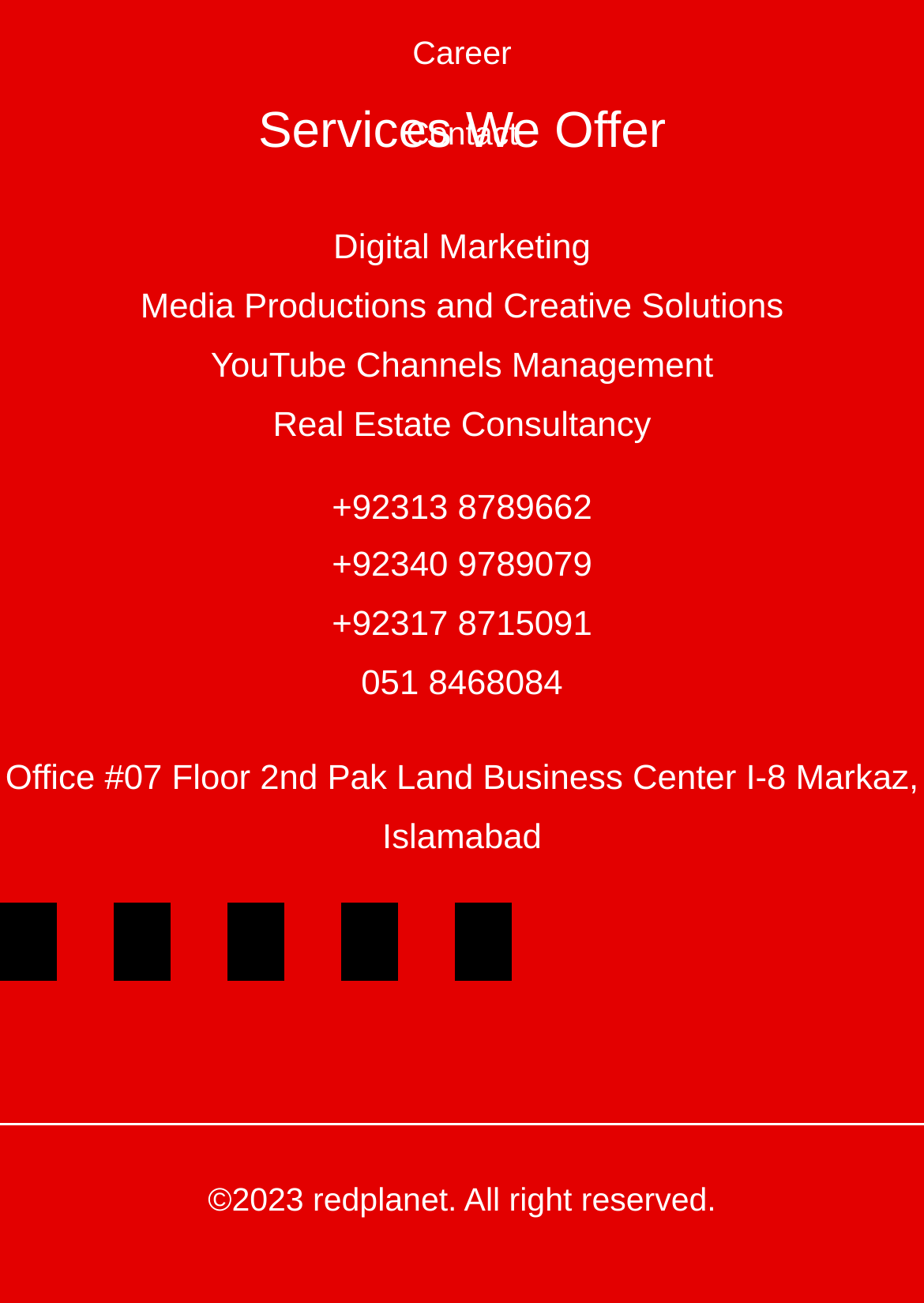Indicate the bounding box coordinates of the element that needs to be clicked to satisfy the following instruction: "Visit Facebook". The coordinates should be four float numbers between 0 and 1, i.e., [left, top, right, bottom].

[0.0, 0.715, 0.062, 0.744]